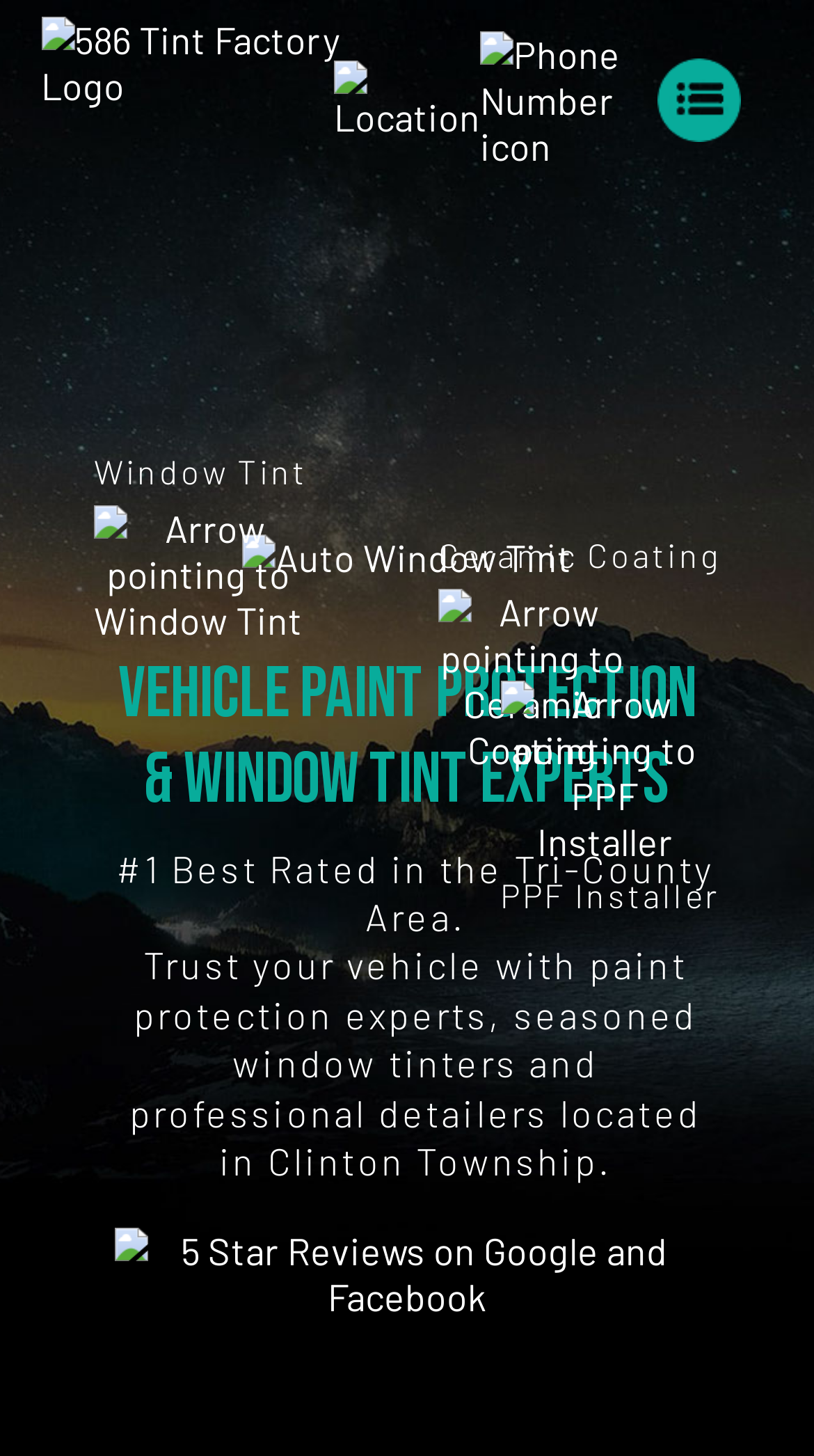What is the logo of 586 Tint Factory?
Based on the image, answer the question with a single word or brief phrase.

586 Tint Factory Logo